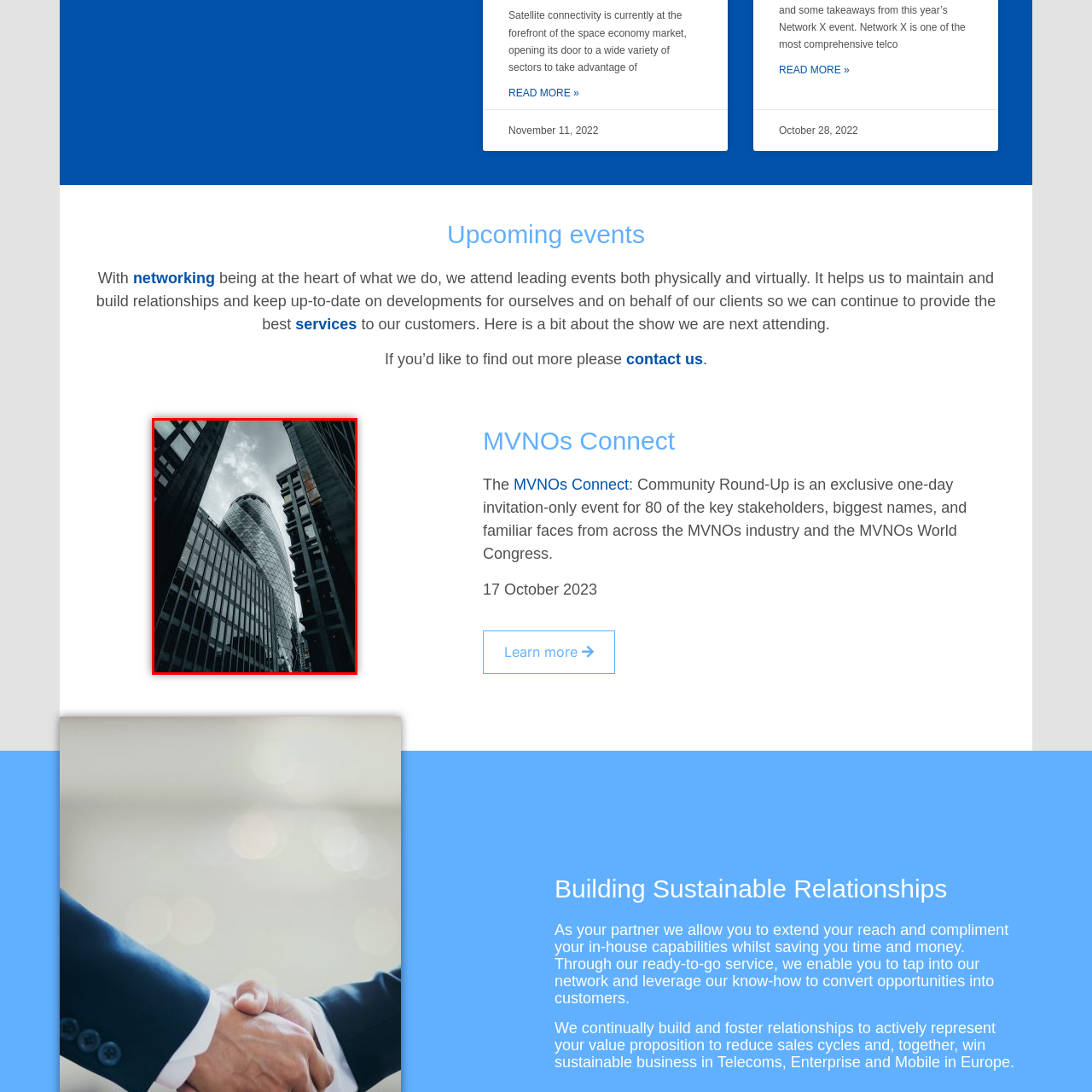Examine the portion of the image marked by the red rectangle, What is the tone of the photograph? Answer concisely using a single word or phrase.

Monochromatic